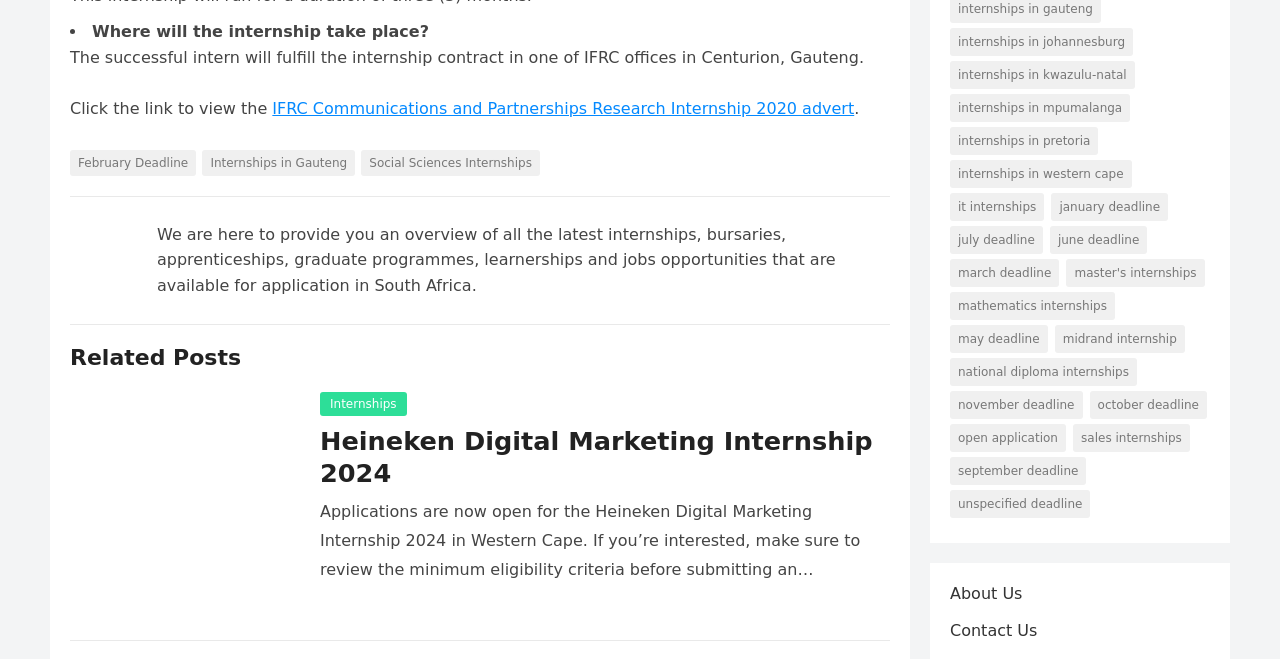Pinpoint the bounding box coordinates of the area that should be clicked to complete the following instruction: "View the IFRC Communications and Partnerships Research Internship 2020 advert". The coordinates must be given as four float numbers between 0 and 1, i.e., [left, top, right, bottom].

[0.213, 0.15, 0.667, 0.179]